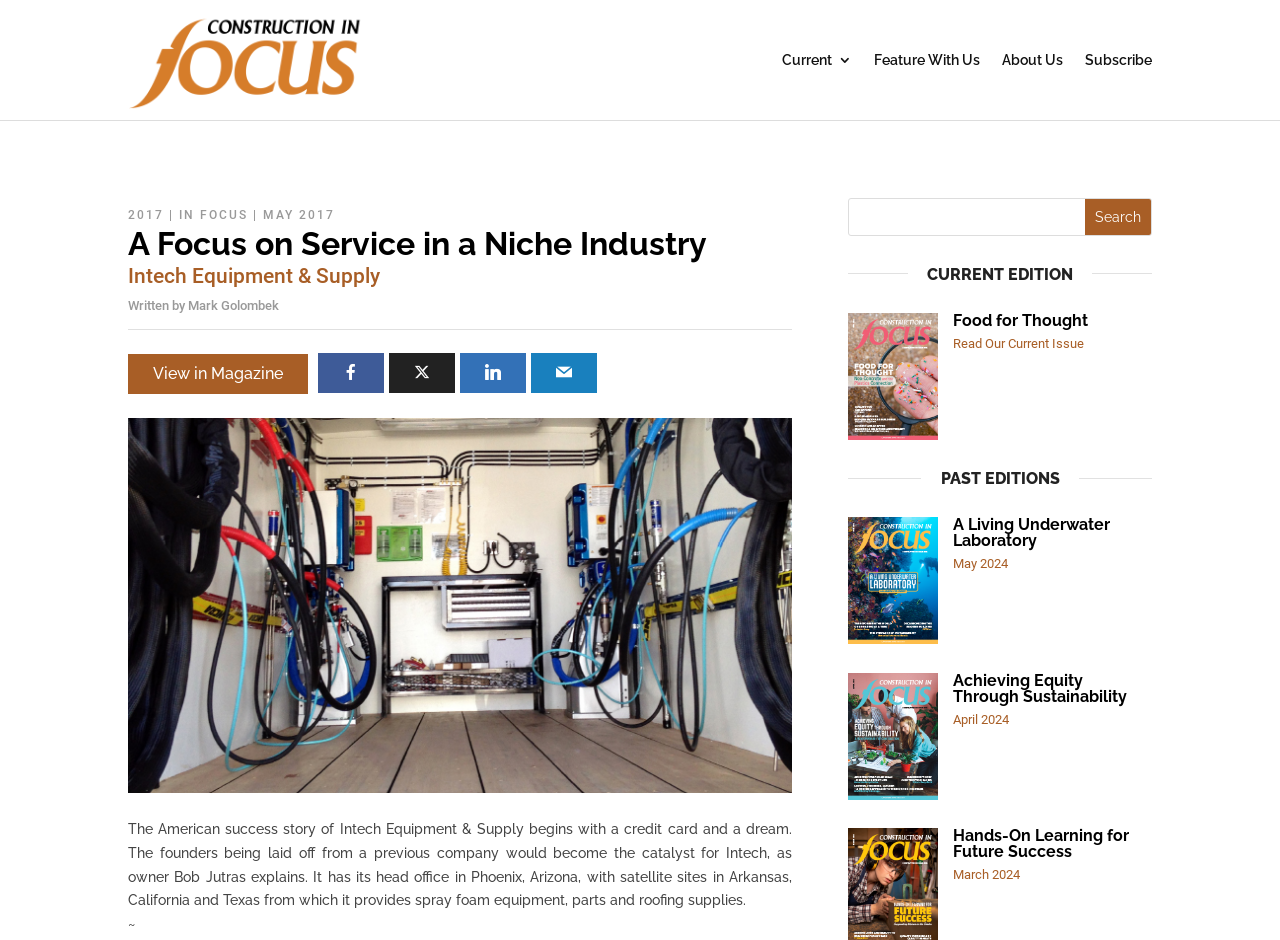Identify the bounding box coordinates of the section to be clicked to complete the task described by the following instruction: "Click on the 'About Us' link". The coordinates should be four float numbers between 0 and 1, formatted as [left, top, right, bottom].

[0.783, 0.011, 0.83, 0.117]